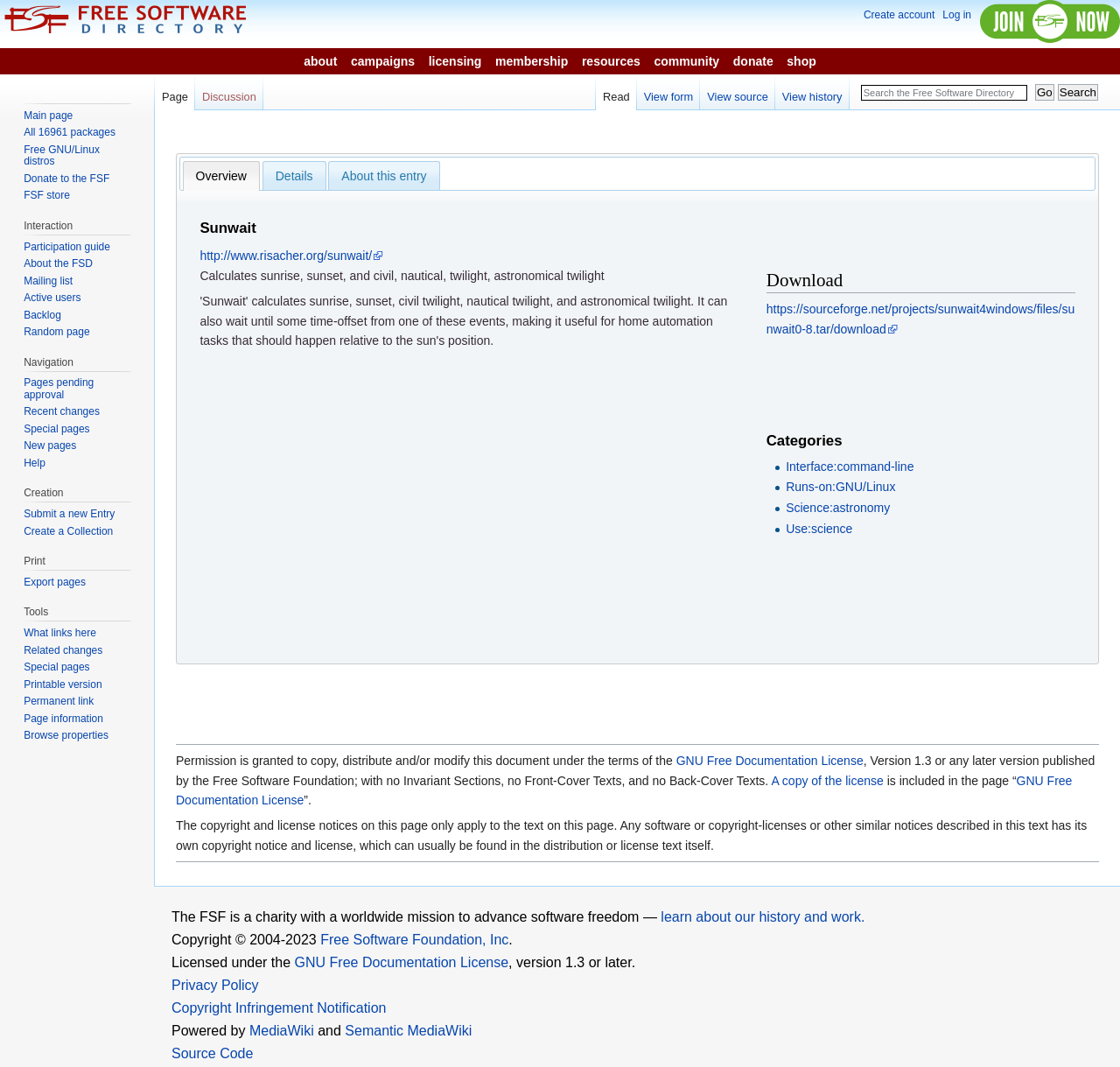What is the URL of the software download page?
Provide an in-depth and detailed explanation in response to the question.

I found the answer by looking at the link 'https://sourceforge.net/projects/sunwait4windows/files/sunwait0-8.tar/download' in the 'Download' section of the 'Overview' tabpanel, which is the URL of the software download page.